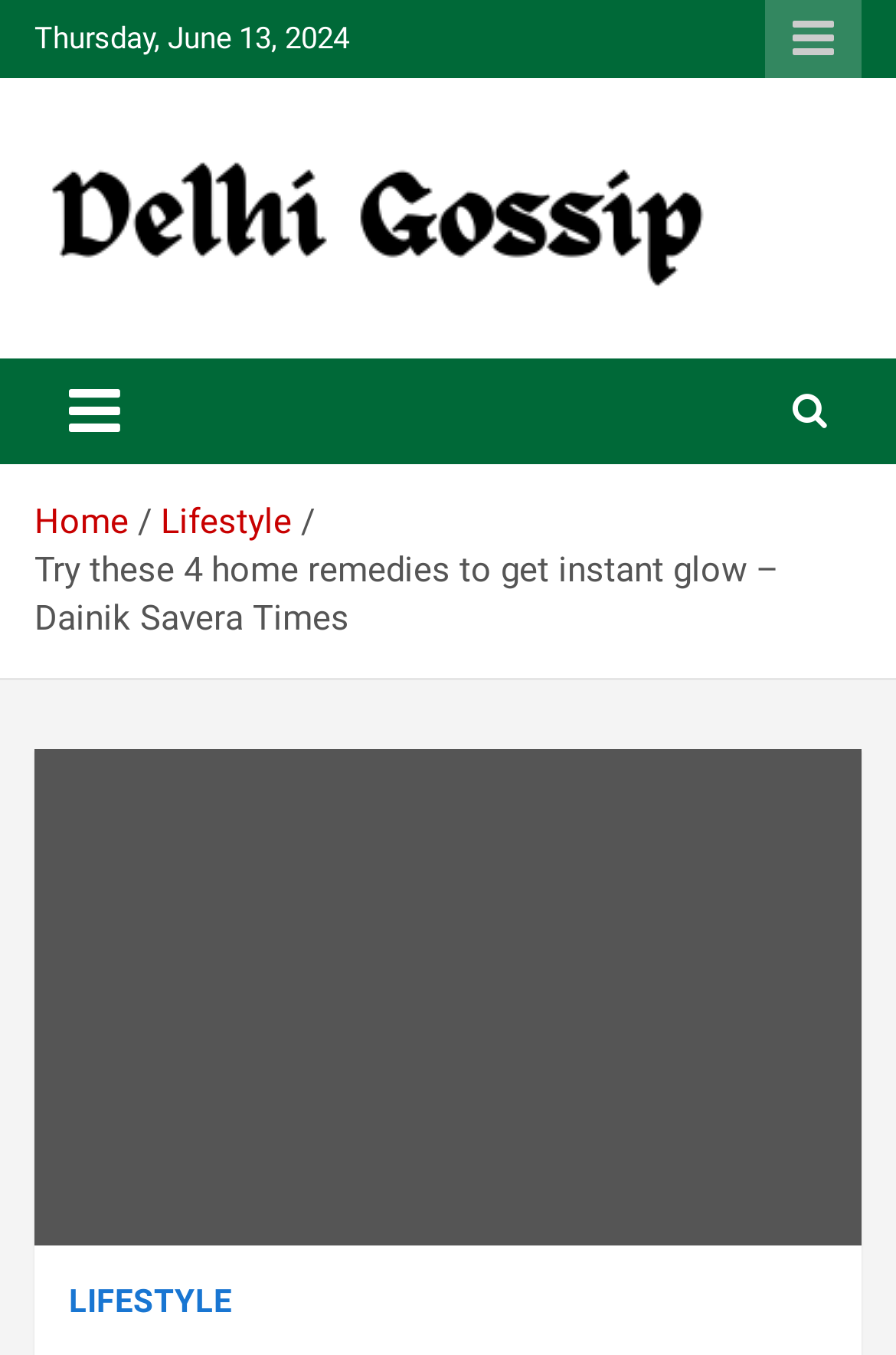Please provide a detailed answer to the question below based on the screenshot: 
What is the date displayed on the webpage?

I found the date by looking at the StaticText element with the text 'Thursday, June 13, 2024' which is located at the top of the webpage.